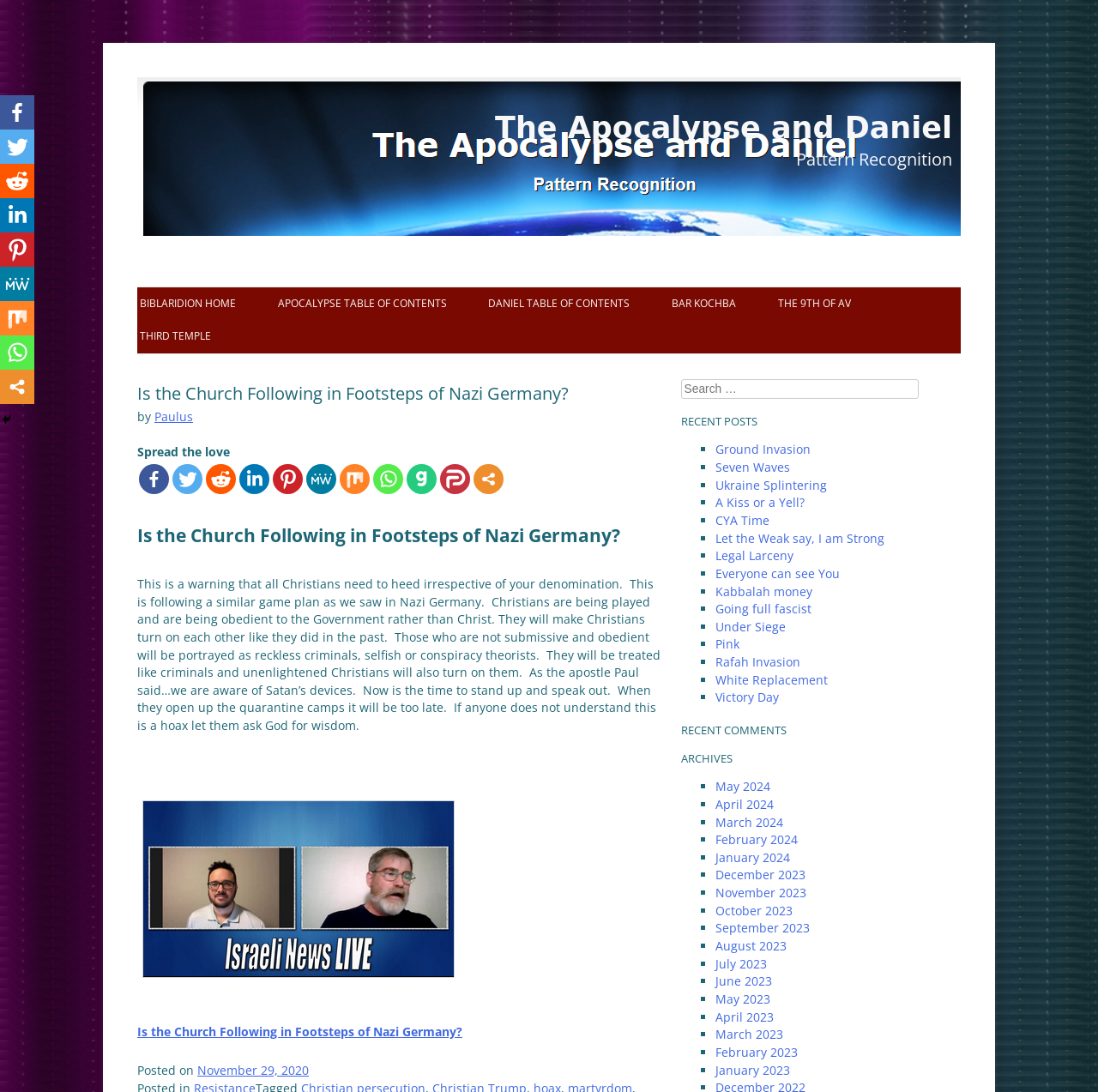What are the social media platforms available for sharing?
Kindly answer the question with as much detail as you can.

The social media platforms available for sharing can be found in the generic elements with the icons of Facebook, Twitter, Reddit, and other platforms, which are located below the article.